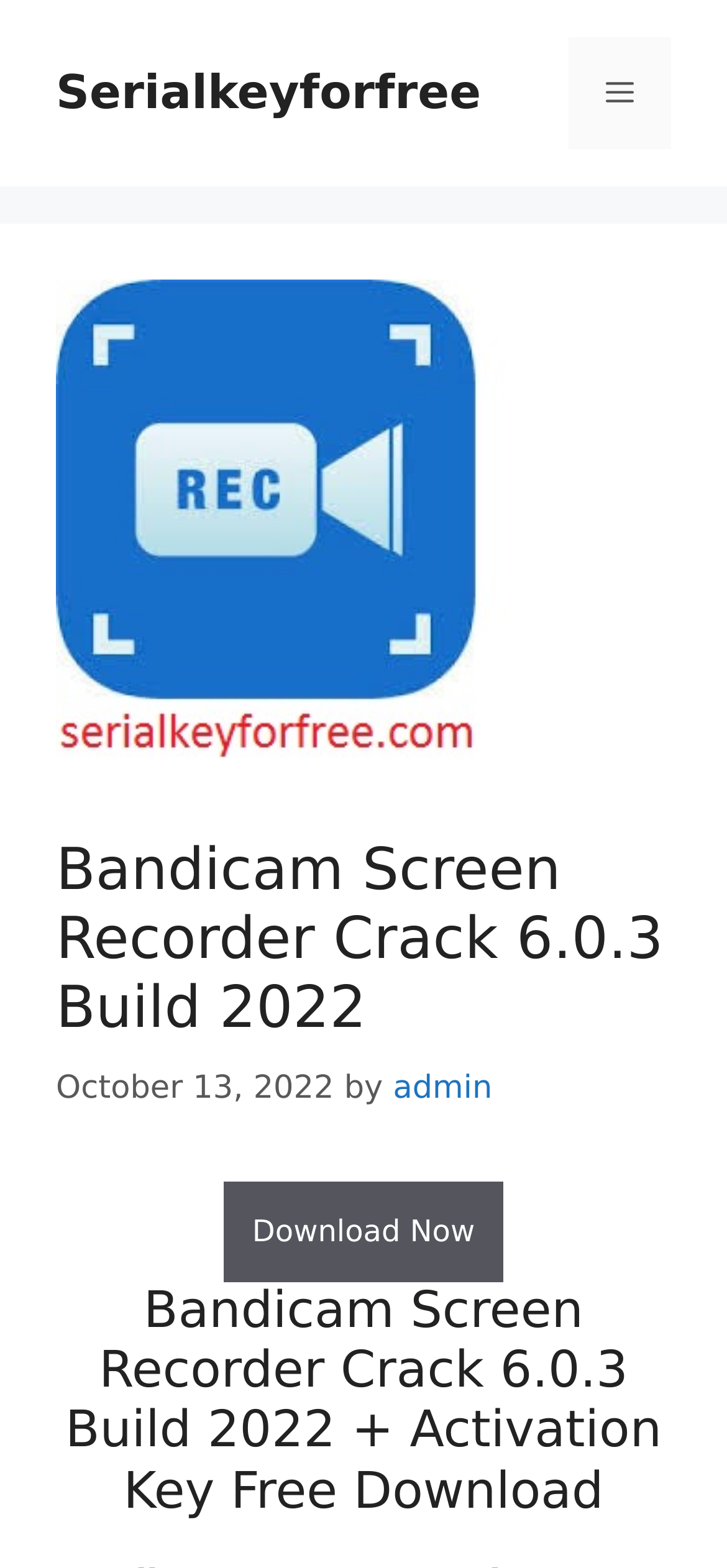Identify the main heading from the webpage and provide its text content.

Bandicam Screen Recorder Crack 6.0.3 Build 2022